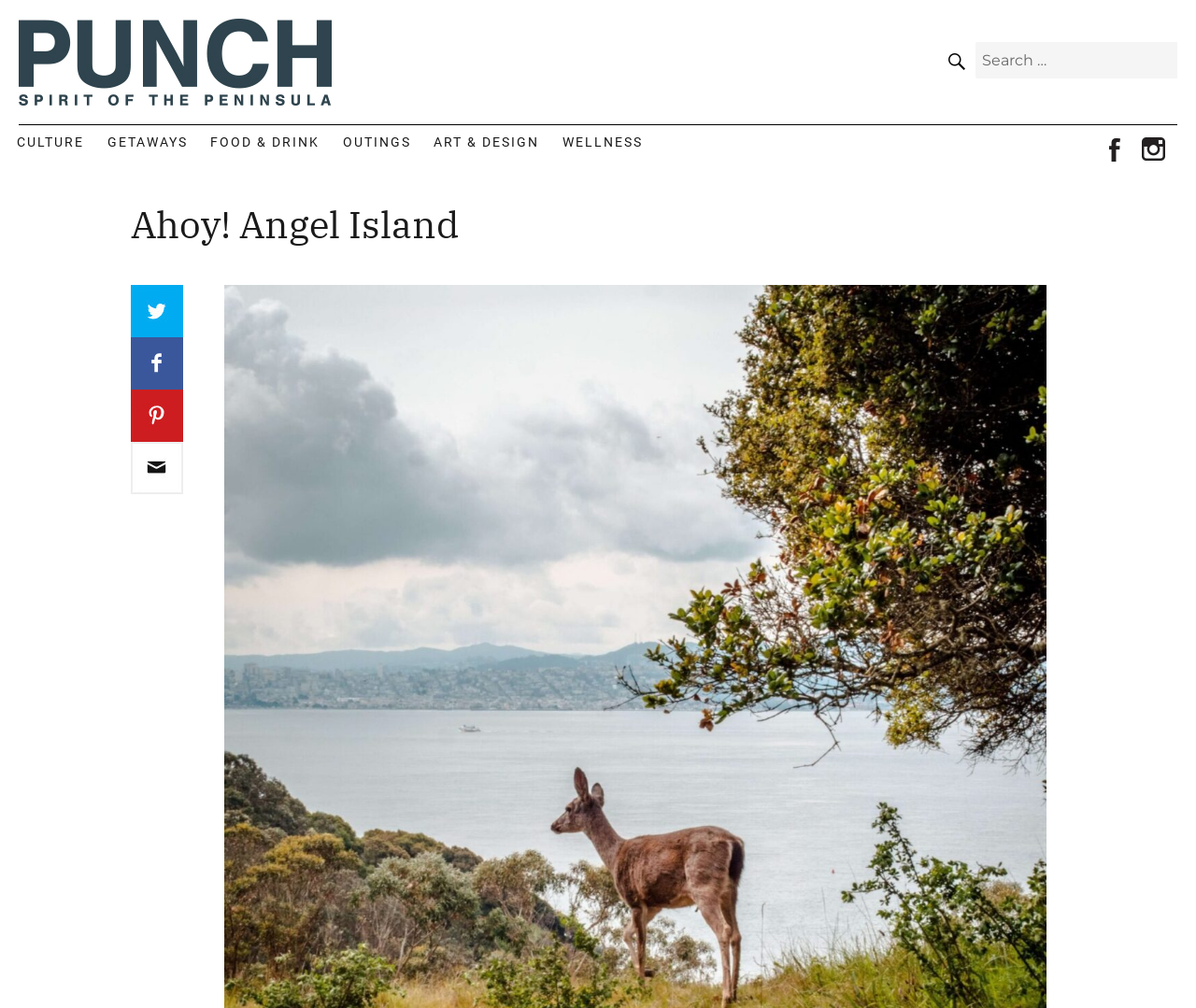Respond with a single word or phrase for the following question: 
What is the primary menu located at?

Top left